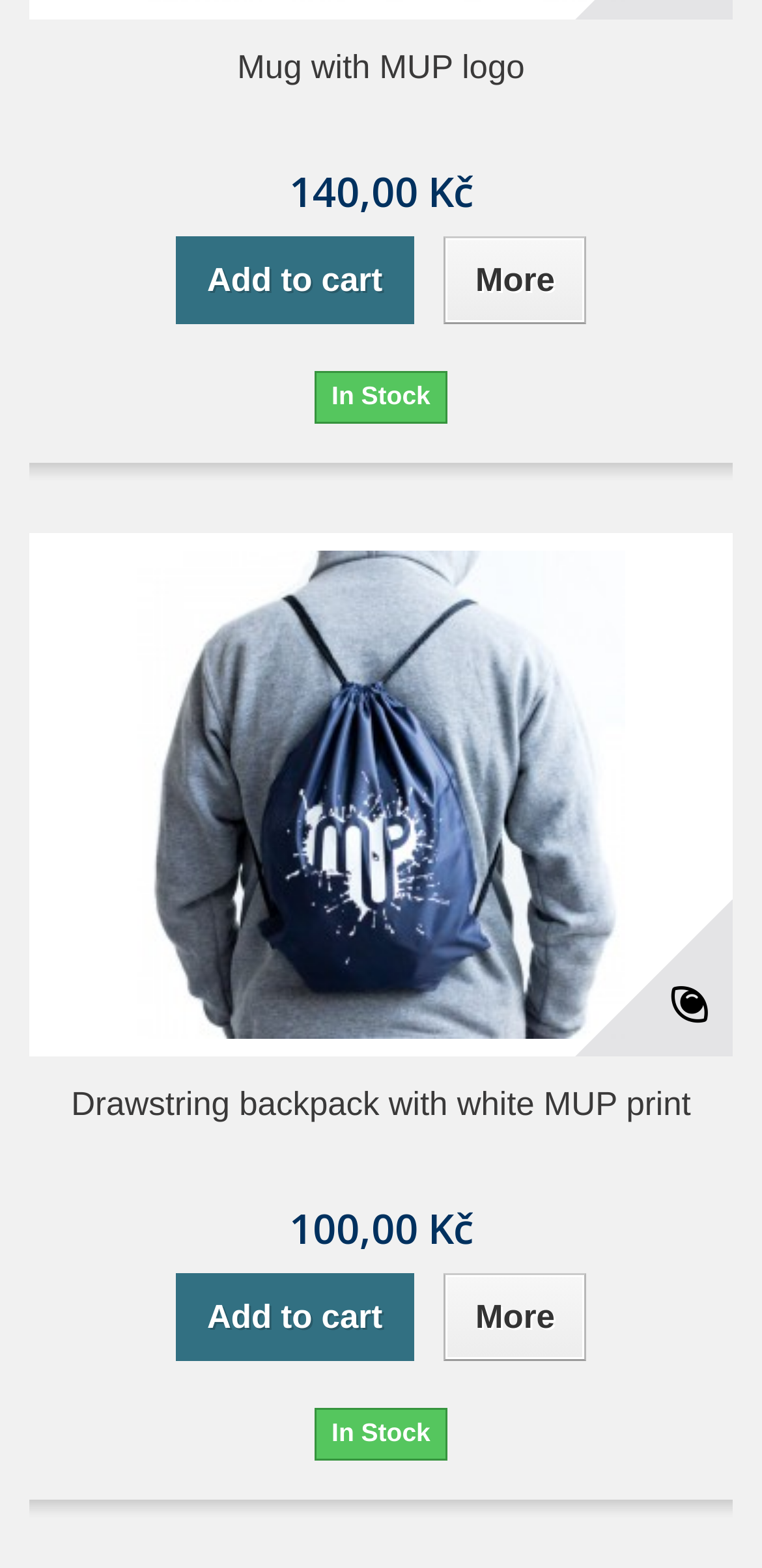Determine the bounding box for the UI element described here: "Mug with MUP logo".

[0.077, 0.029, 0.923, 0.058]